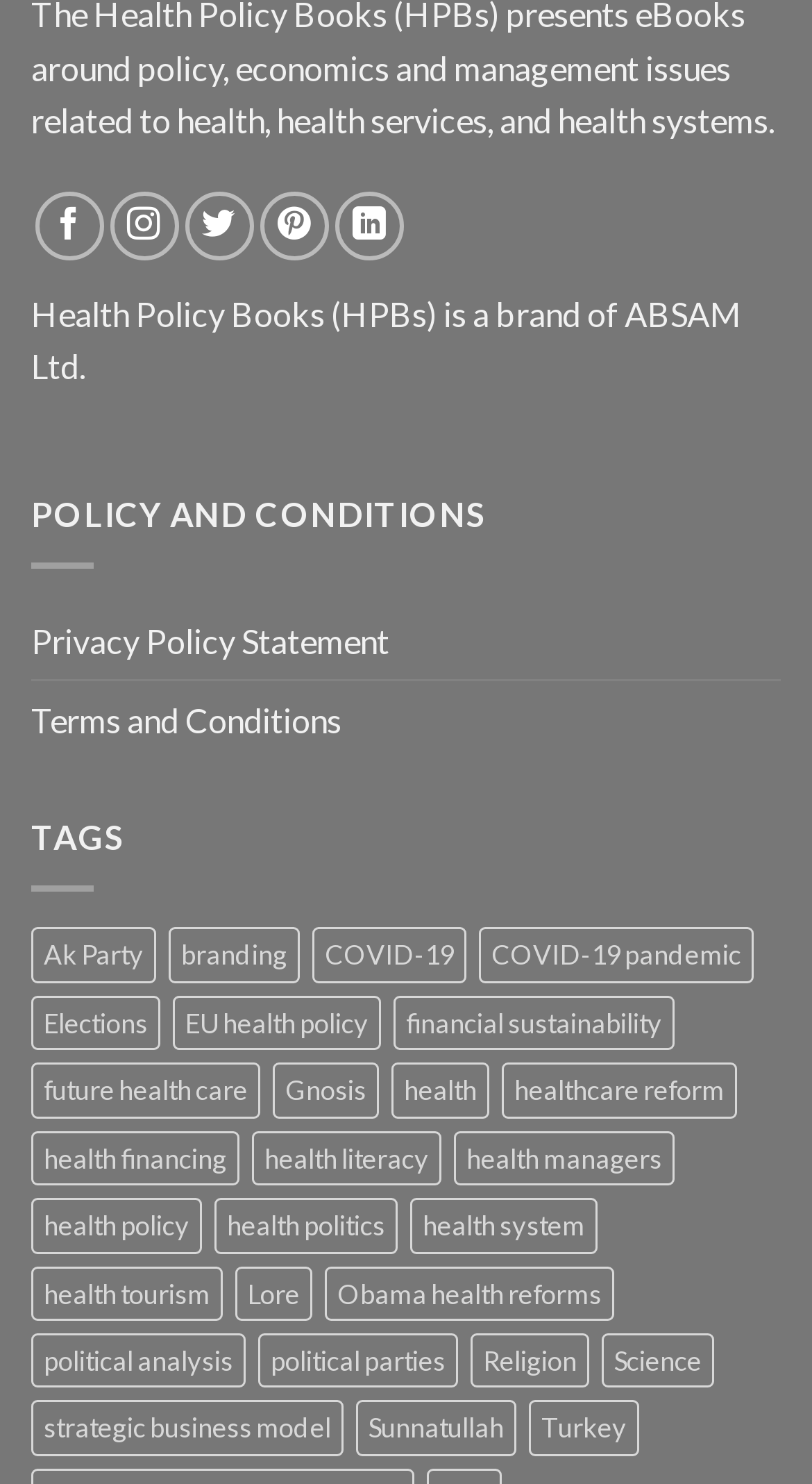What is the last tag listed on the webpage?
Ensure your answer is thorough and detailed.

I scrolled down to the bottom of the webpage and found the last tag listed, which is 'Turkey (1 product)'.